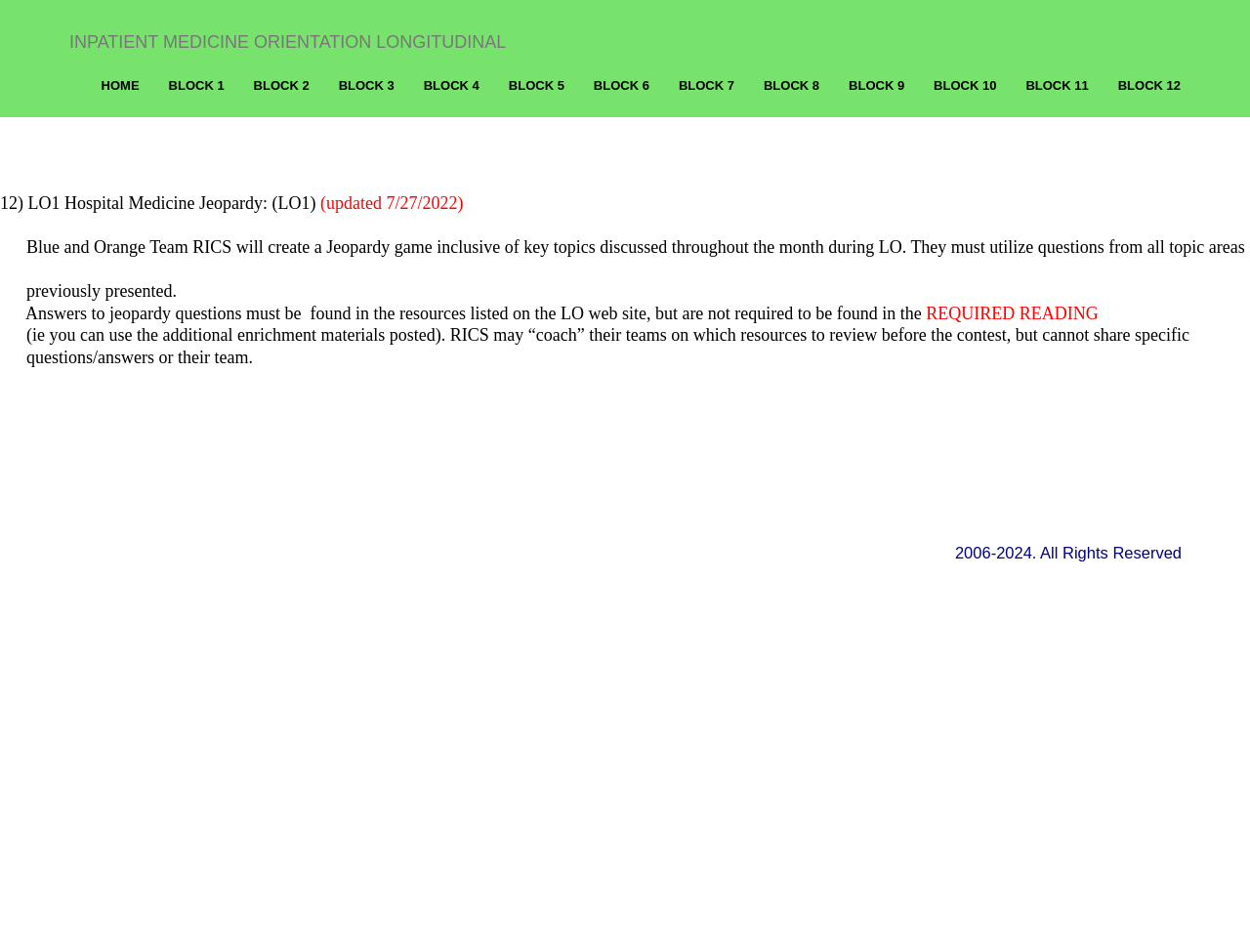Determine the coordinates of the bounding box for the clickable area needed to execute this instruction: "Access my account".

None